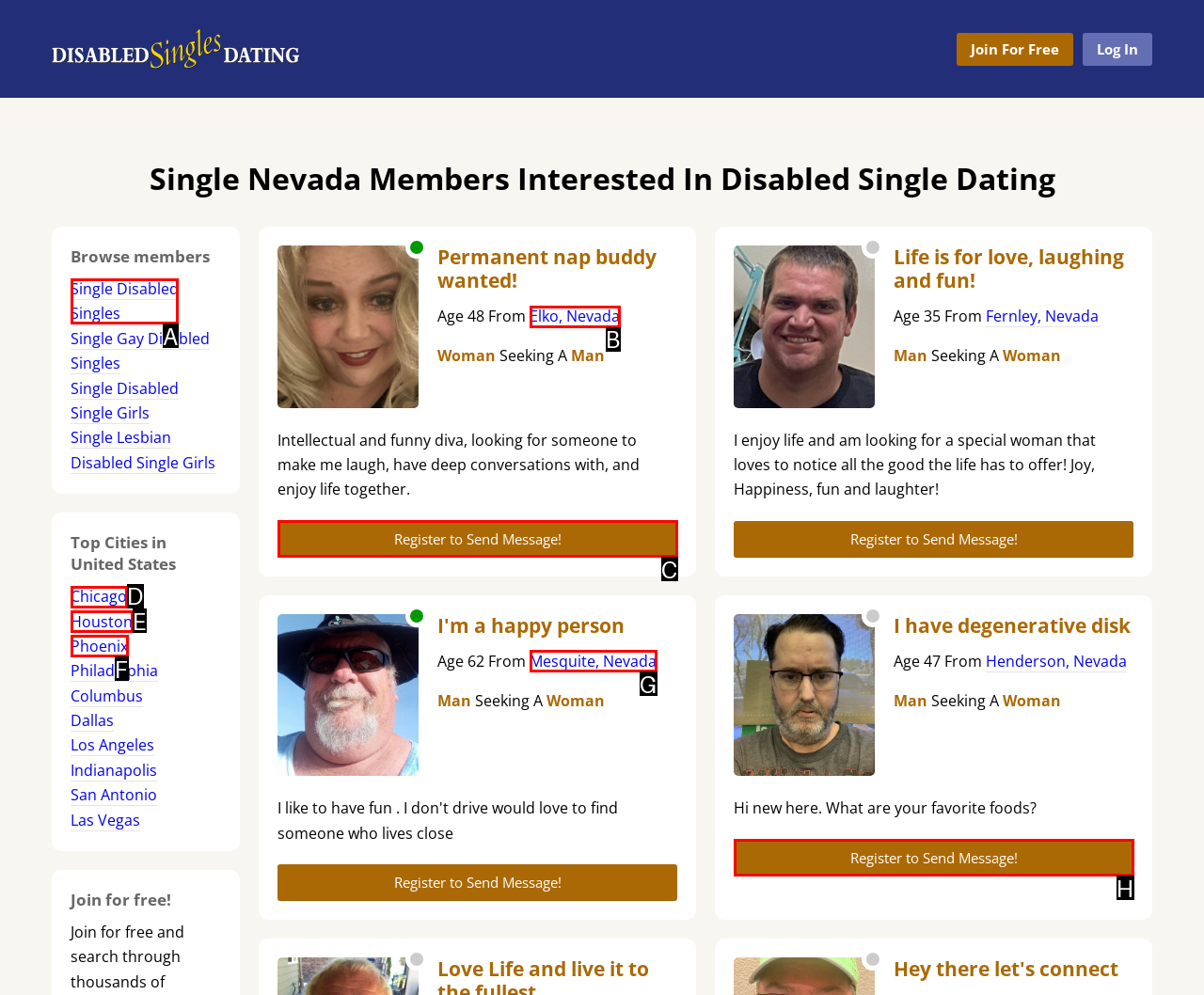Identify the HTML element to select in order to accomplish the following task: Browse 'Single Disabled Singles'
Reply with the letter of the chosen option from the given choices directly.

A